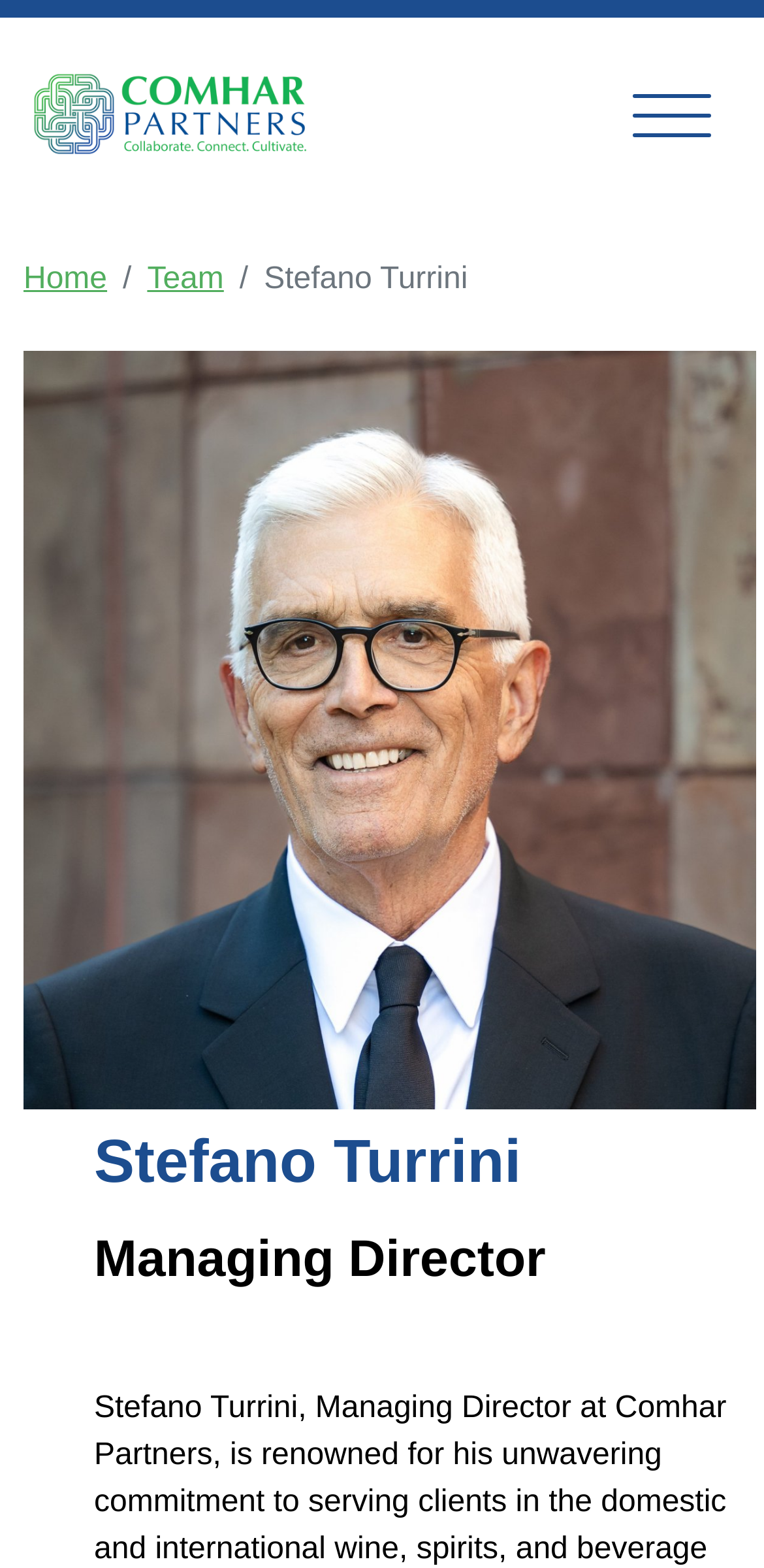Respond with a single word or phrase to the following question:
What is the name of the person on this webpage?

Stefano Turrini